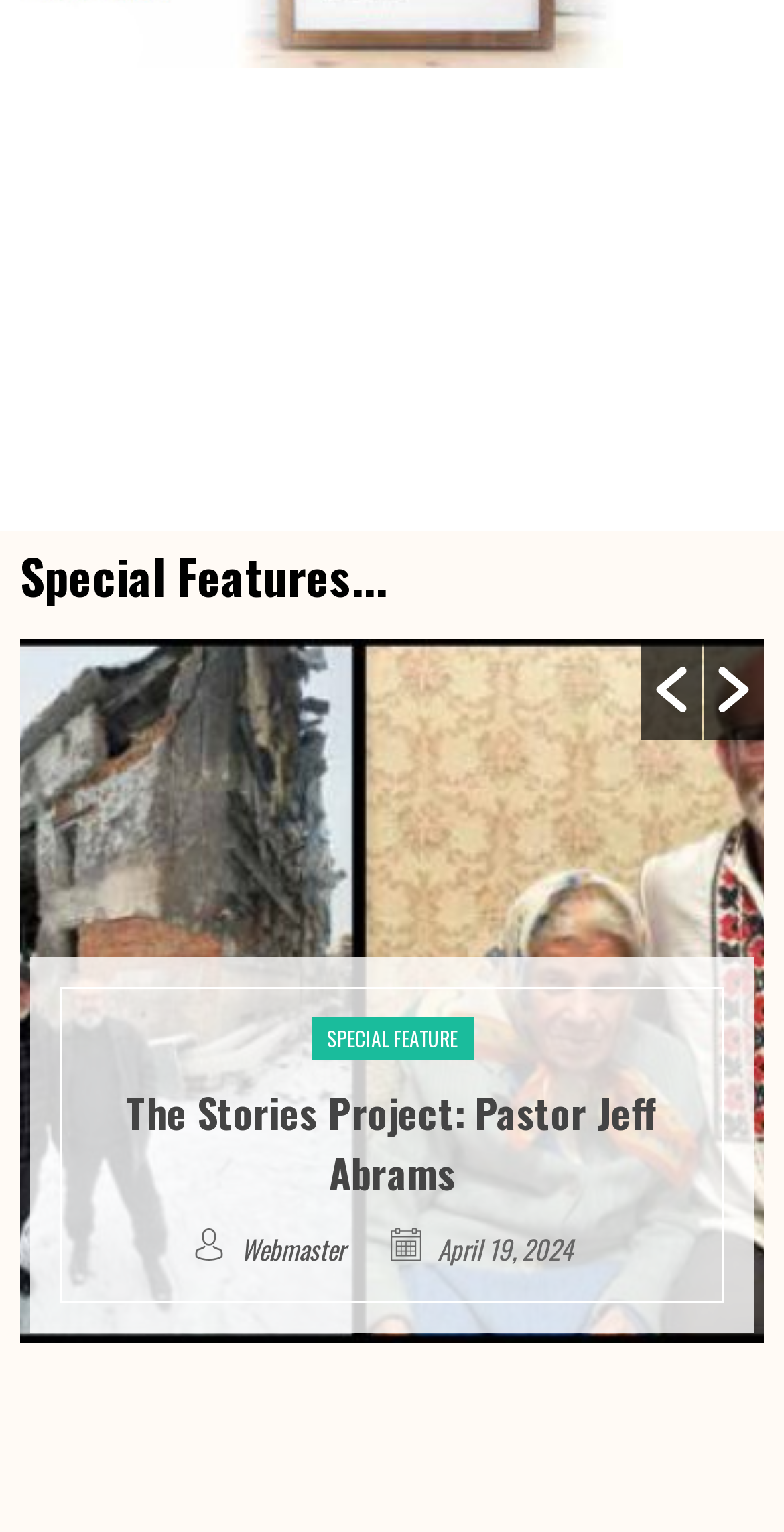Who is the author of the special feature?
Give a one-word or short phrase answer based on the image.

Webmaster